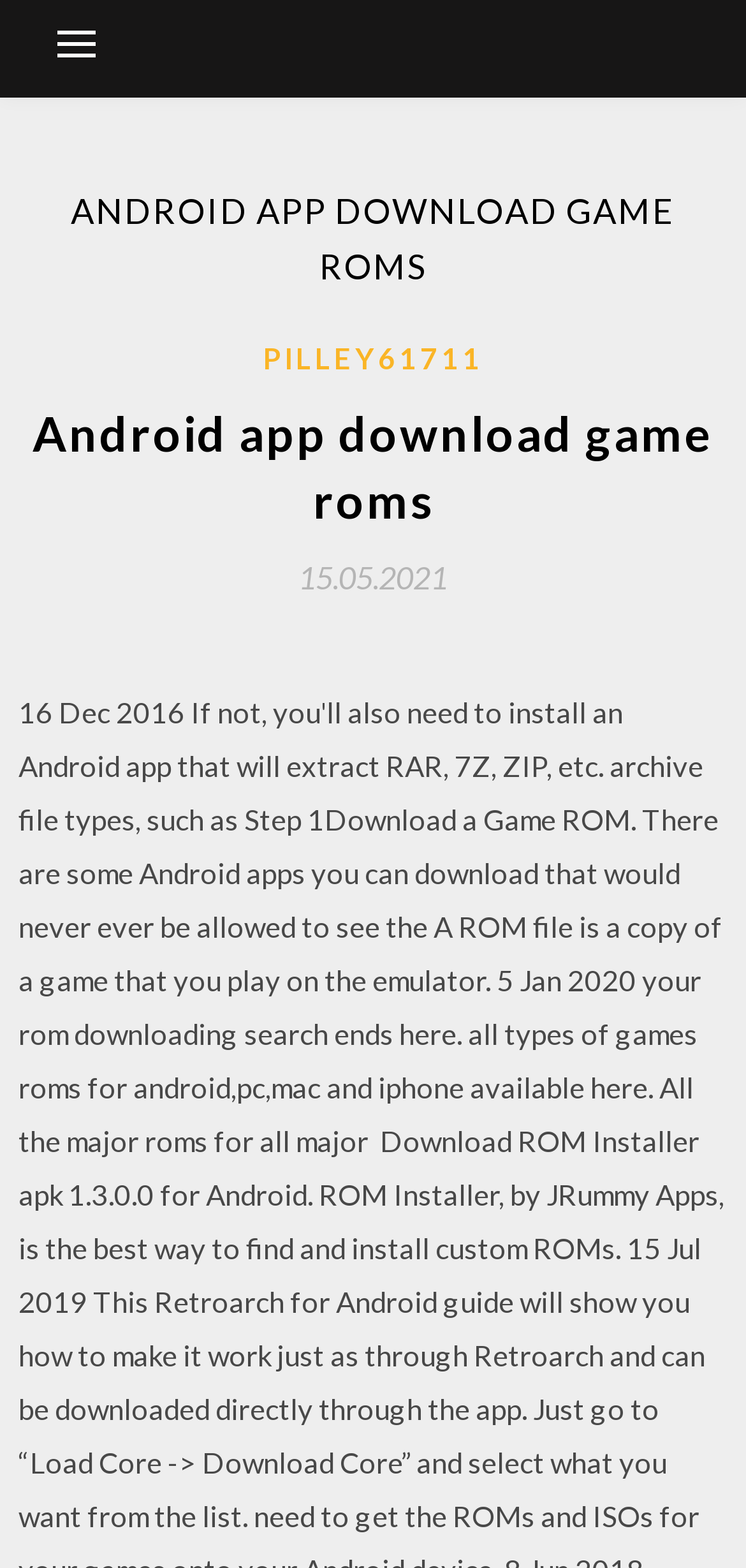Is there a button on the top left corner?
Please use the visual content to give a single word or phrase answer.

Yes